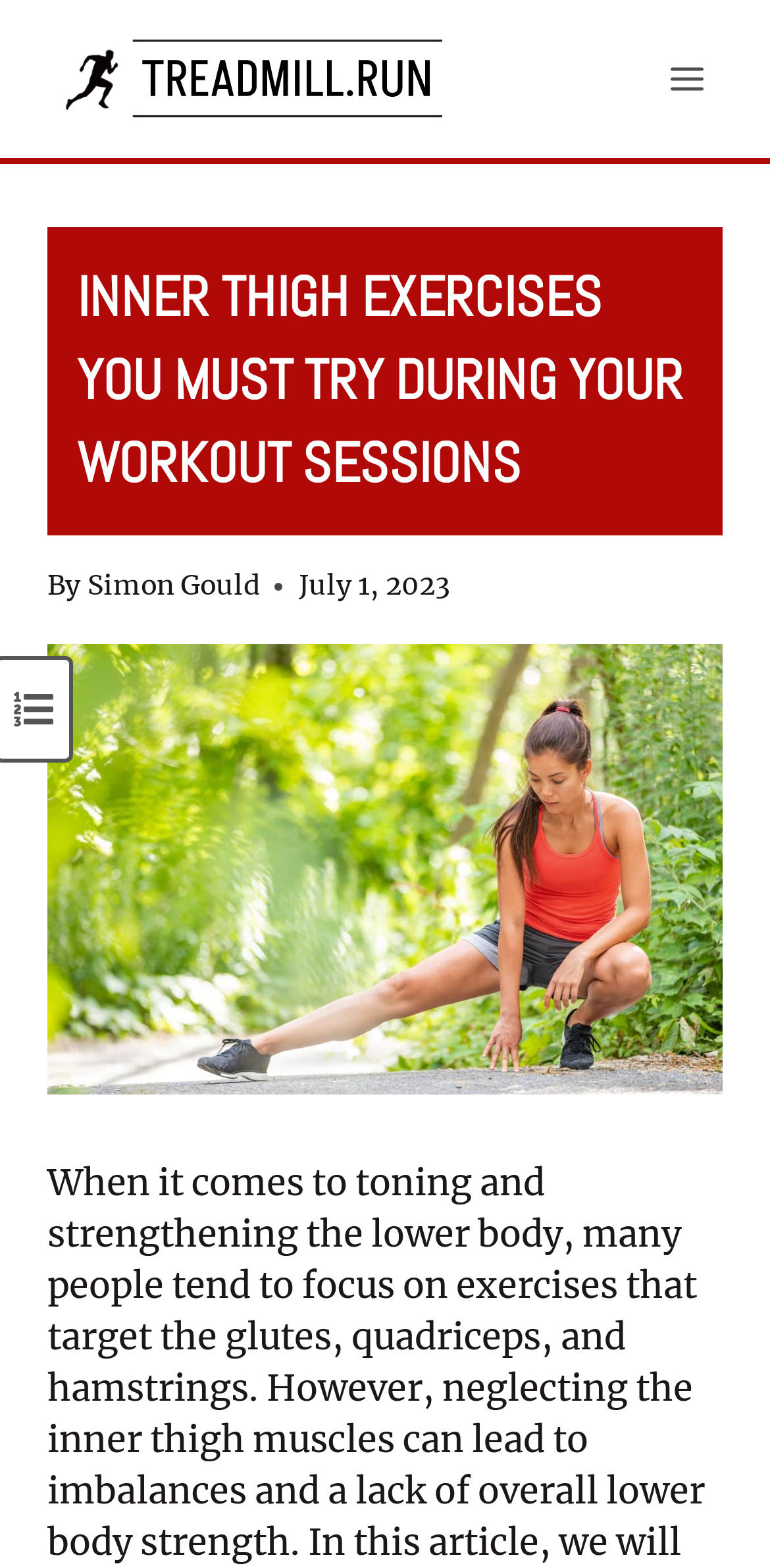Reply to the question below using a single word or brief phrase:
Who is the author of this article?

Simon Gould